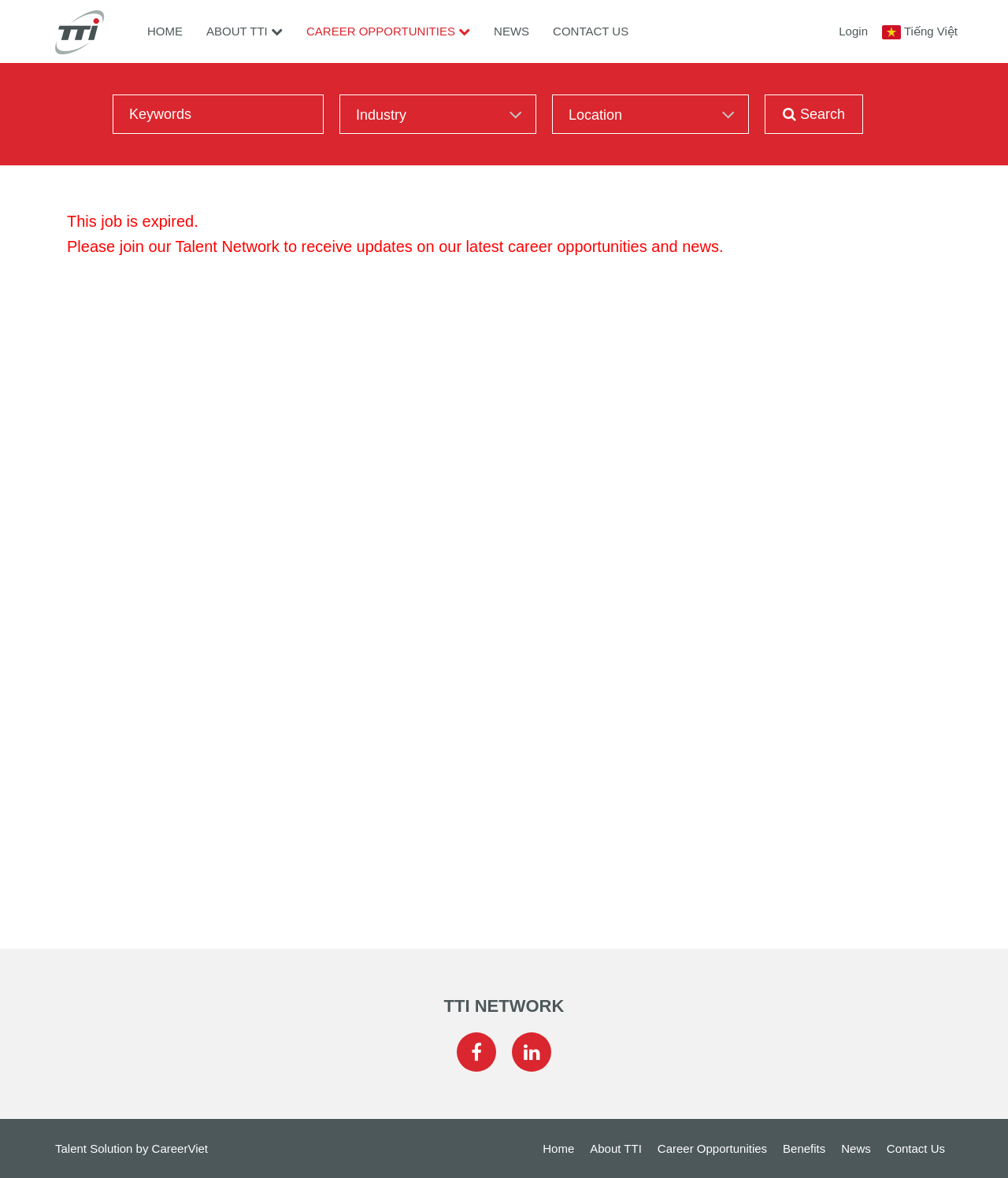What is the purpose of the search button?
Using the visual information, reply with a single word or short phrase.

To search for jobs